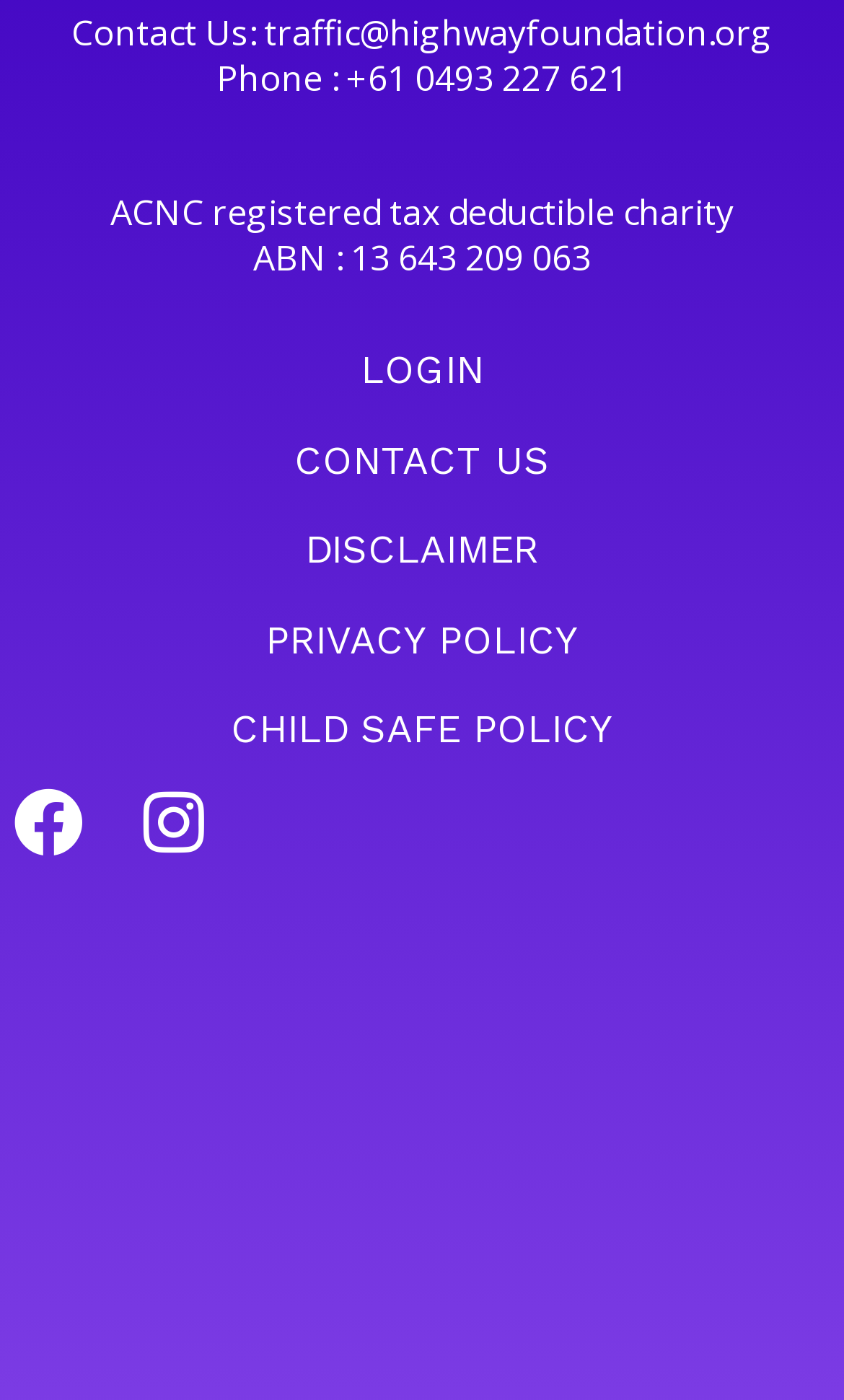Please locate the bounding box coordinates of the element that should be clicked to achieve the given instruction: "Log in to the system".

[0.427, 0.247, 0.573, 0.28]